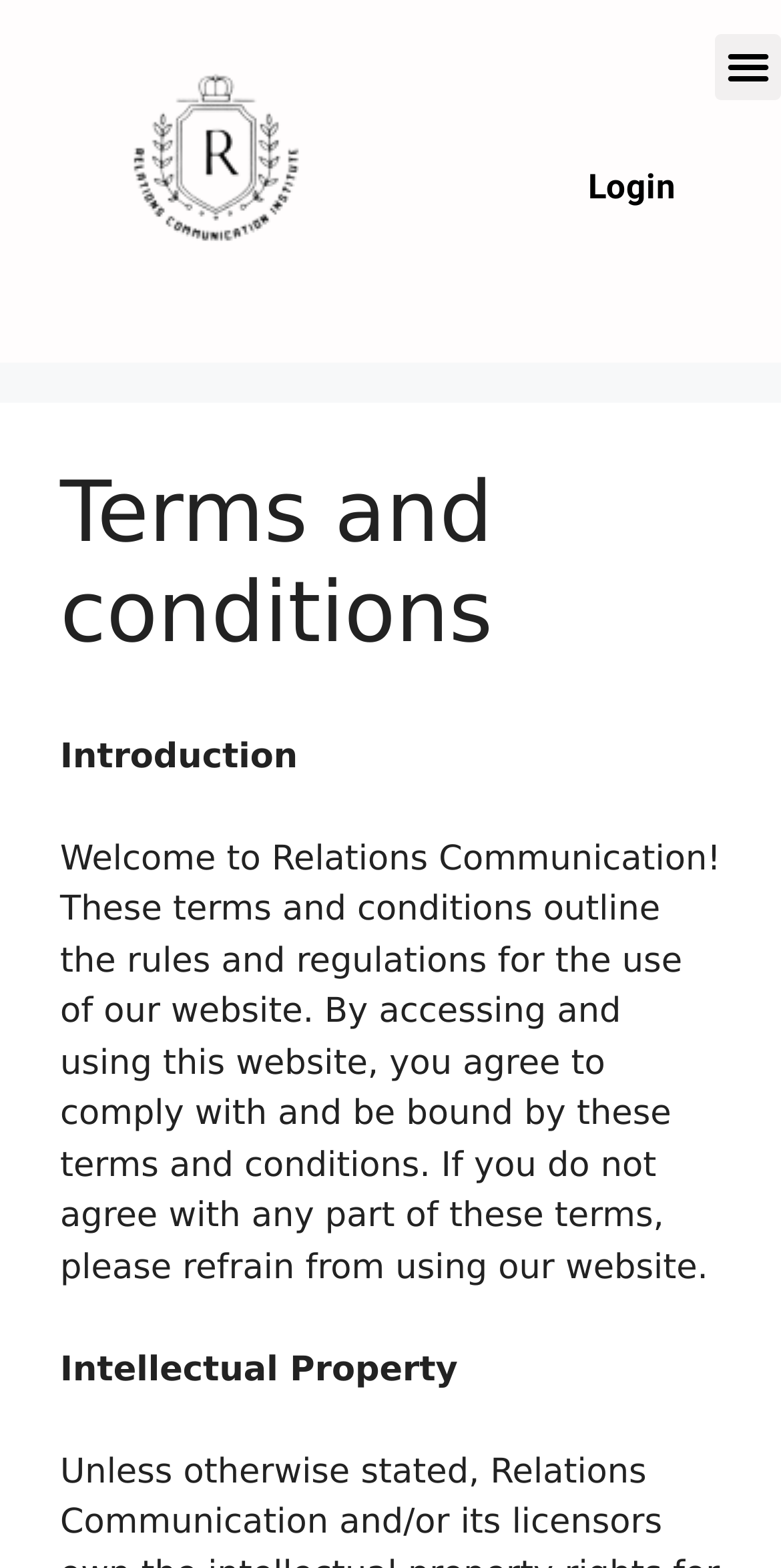What is the purpose of this website?
Based on the image, respond with a single word or phrase.

Relationship communication